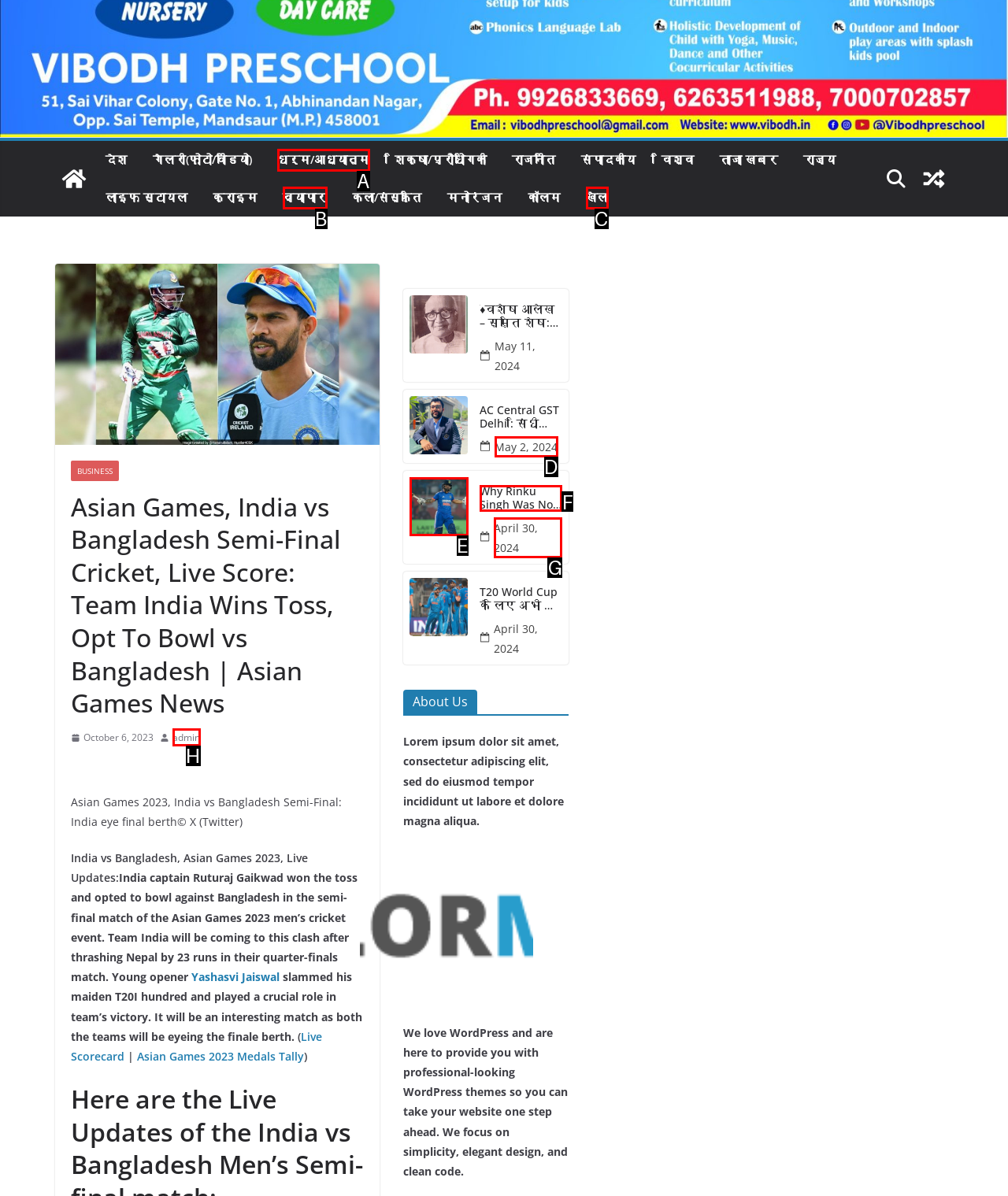Given the description: May 2, 2024, determine the corresponding lettered UI element.
Answer with the letter of the selected option.

D